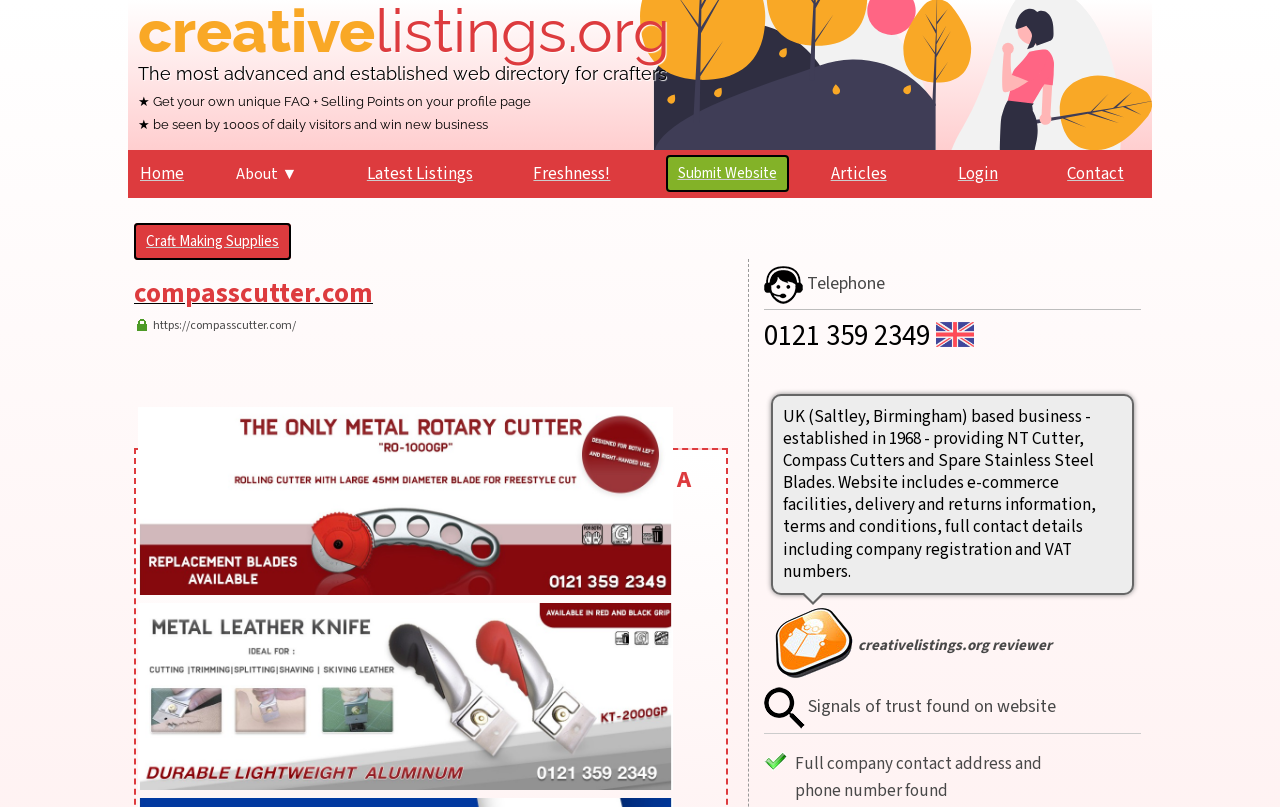Provide the bounding box coordinates of the HTML element described as: "full text of the bill". The bounding box coordinates should be four float numbers between 0 and 1, i.e., [left, top, right, bottom].

None